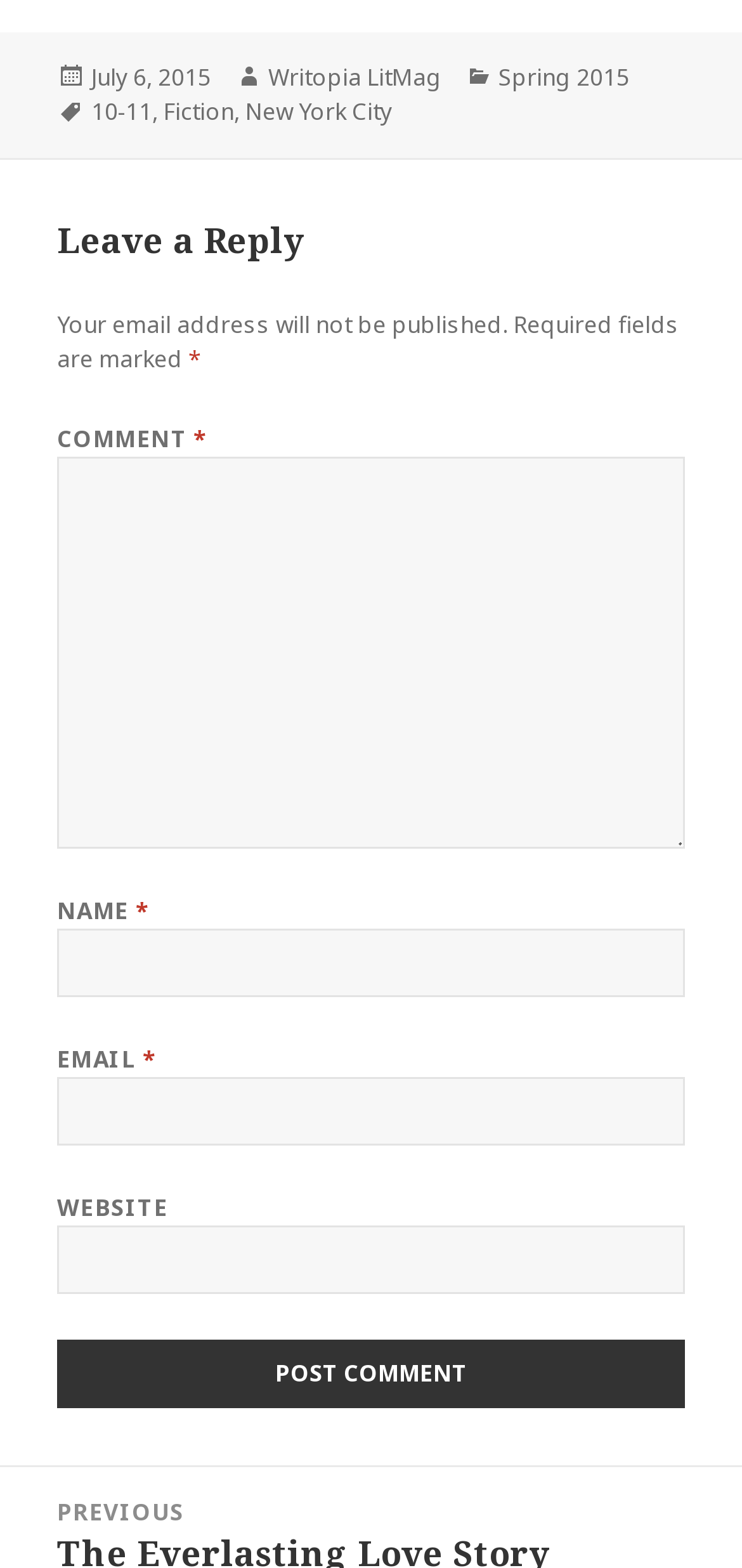Pinpoint the bounding box coordinates for the area that should be clicked to perform the following instruction: "view the categories".

[0.672, 0.039, 0.849, 0.061]